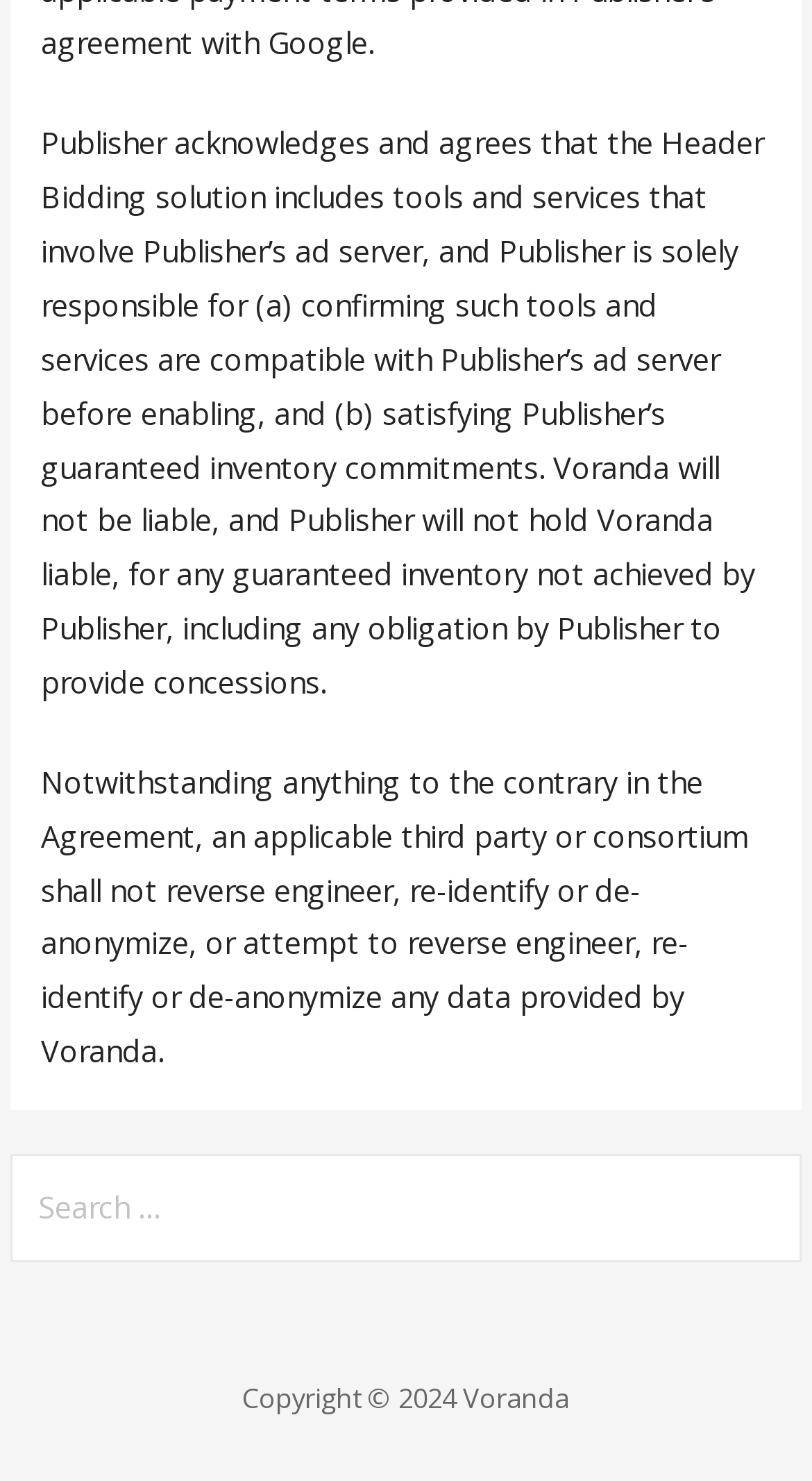What is the purpose of the search box?
Refer to the screenshot and answer in one word or phrase.

Search for